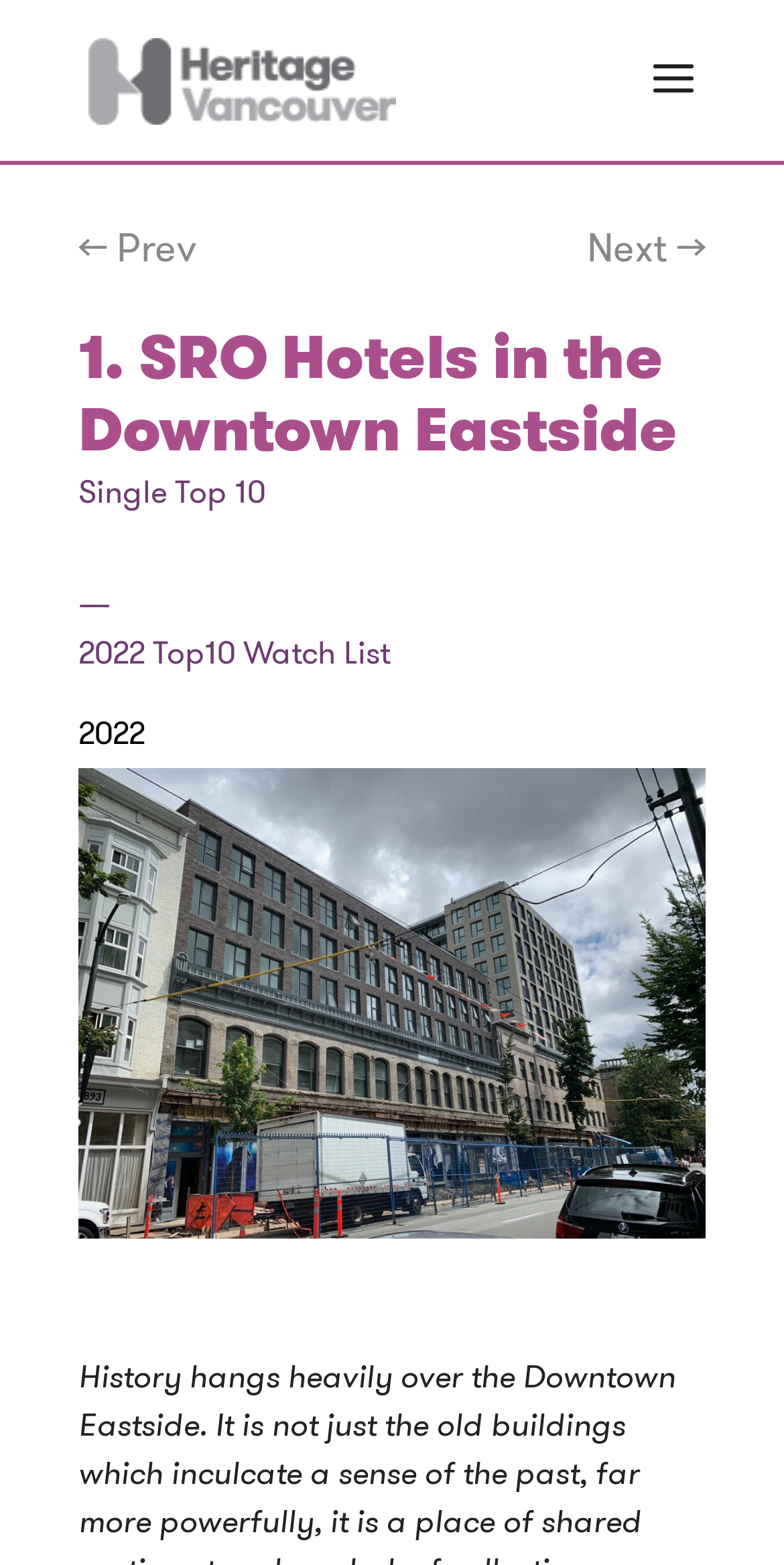What are the navigation links at the top of the page?
Use the screenshot to answer the question with a single word or phrase.

← Prev and Next →